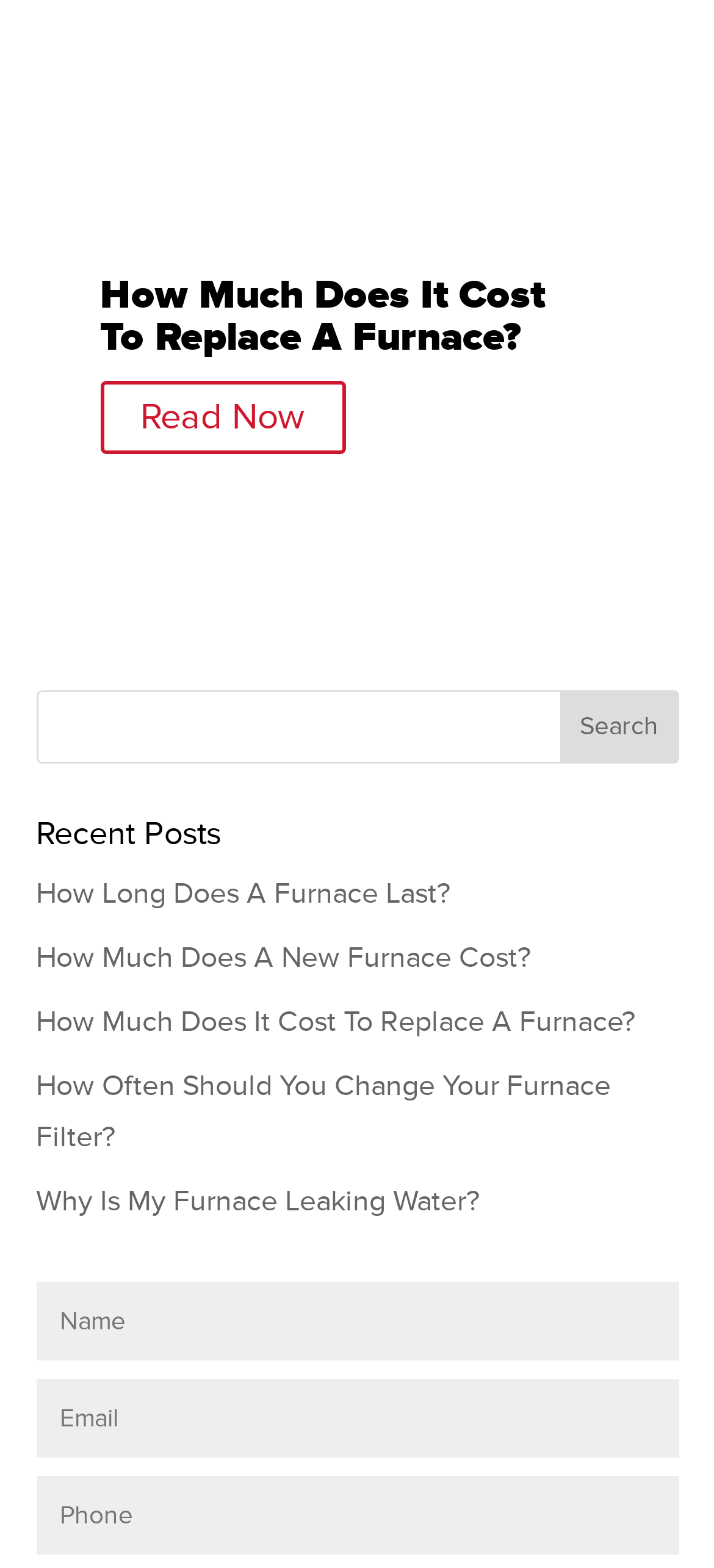Find the bounding box coordinates for the UI element that matches this description: "parent_node: Mobile Menu title="Sufi Spirit"".

None